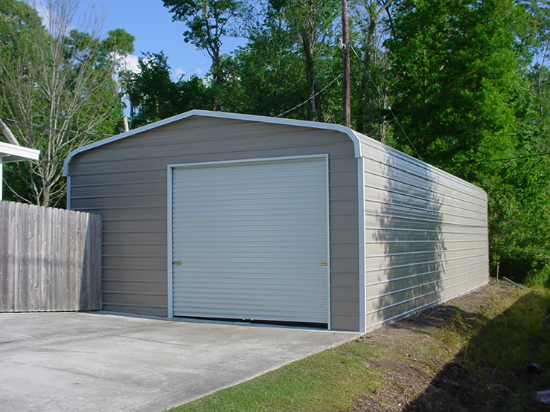Offer an in-depth caption for the image presented.

This image features a spacious, fully enclosed garage that showcases a regular style design, measuring approximately 24 feet by 31 feet and standing 11 feet tall. The structure is constructed with durable materials and features a prominent white roll-up garage door, enhancing both accessibility and functionality. Situated on a concrete slab, the garage is bordered by a wooden fence to one side, providing privacy. Surrounding the garage are lush green trees, which add to the serene outdoor setting, while the clear sky above contributes to a bright atmosphere. This garage not only serves as a practical space for vehicle storage but also as a versatile area for various outdoor projects and activities.